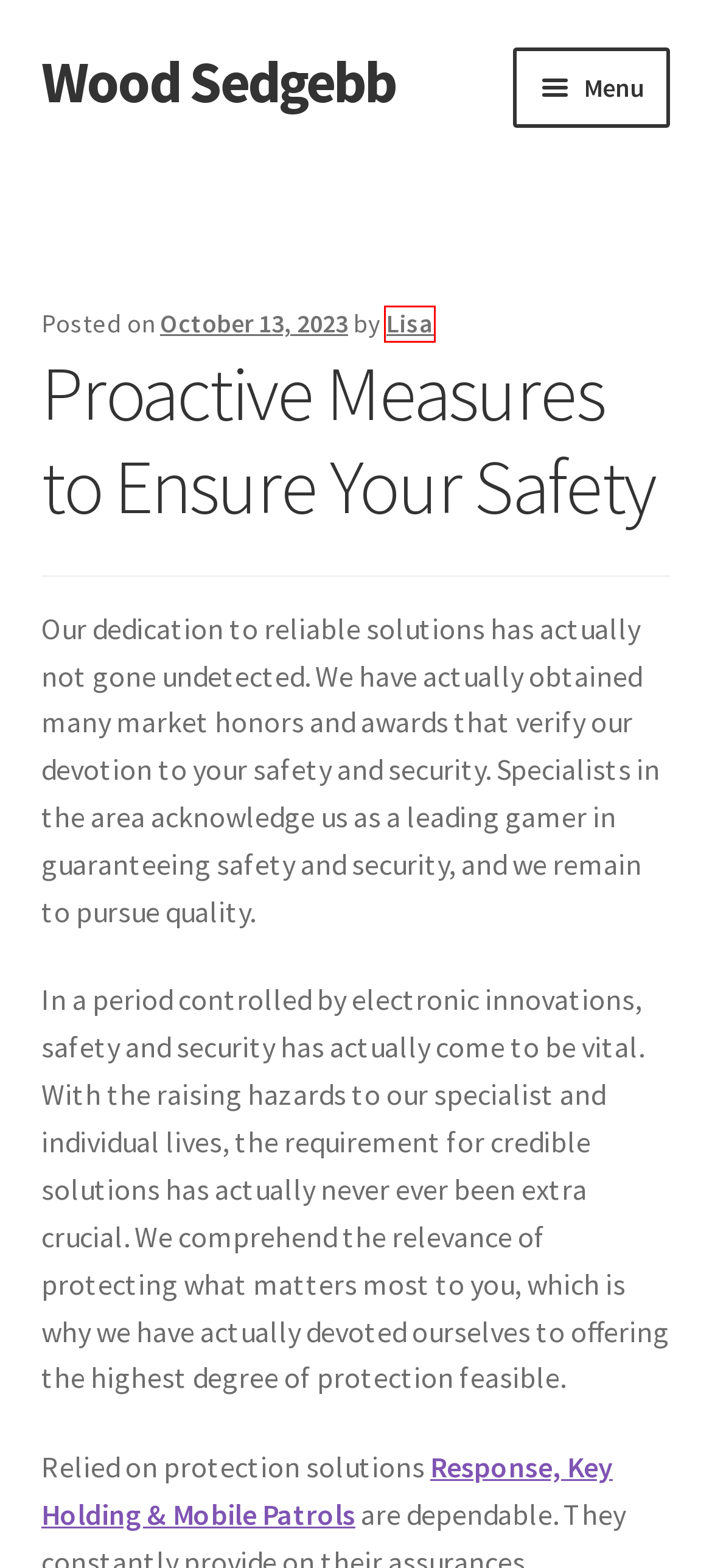Analyze the given webpage screenshot and identify the UI element within the red bounding box. Select the webpage description that best matches what you expect the new webpage to look like after clicking the element. Here are the candidates:
A. DMCA – Wood Sedgebb
B. West Bromwich - ISA Support Services
C. SBOBET88: Daftar SBOBET Resmi & Situs Bola Mix Parlay Hari ini
D. Wood Sedgebb
E. Privacy Policy – Wood Sedgebb
F. MAHJONG WAYS 2>> Link Slot Mahjong Ways 1 2 3 PG Soft Bet 200 Terkuat Di Bumi
G. Lisa – Wood Sedgebb
H. Terms of Use – Wood Sedgebb

G